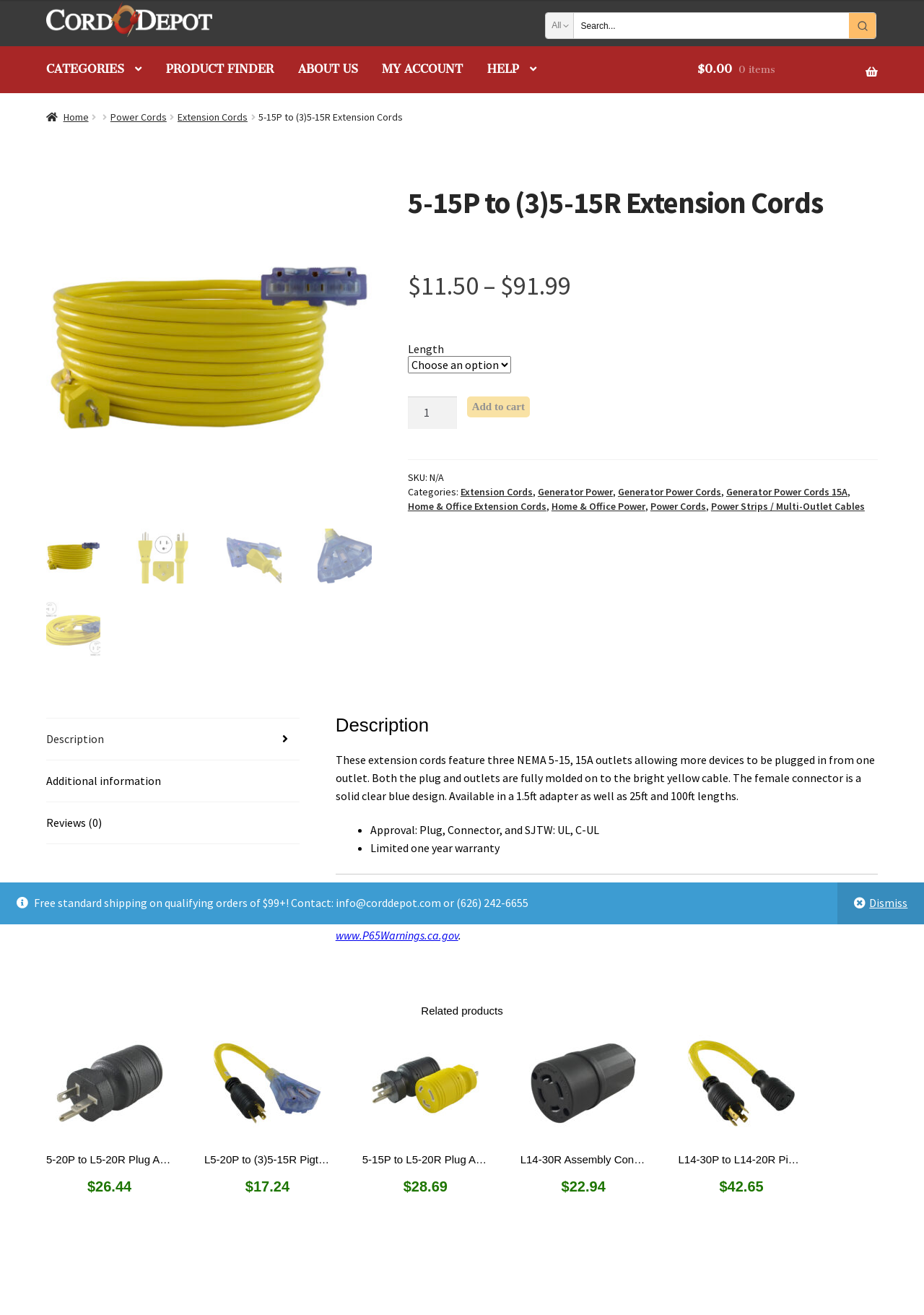Identify and provide the bounding box for the element described by: "Generator Power".

[0.582, 0.369, 0.663, 0.379]